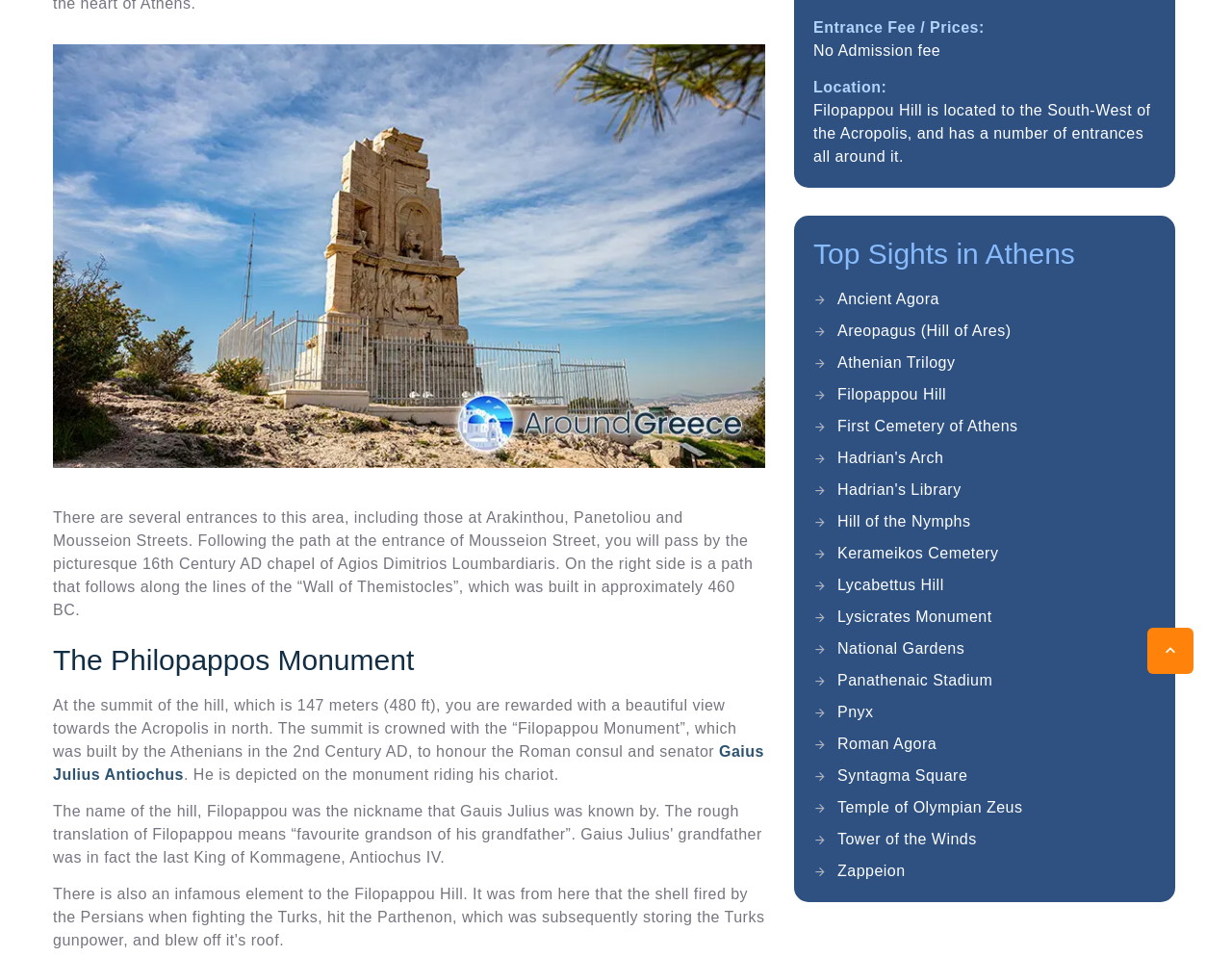Given the element description "Gaius Julius Antiochus" in the screenshot, predict the bounding box coordinates of that UI element.

[0.043, 0.777, 0.62, 0.818]